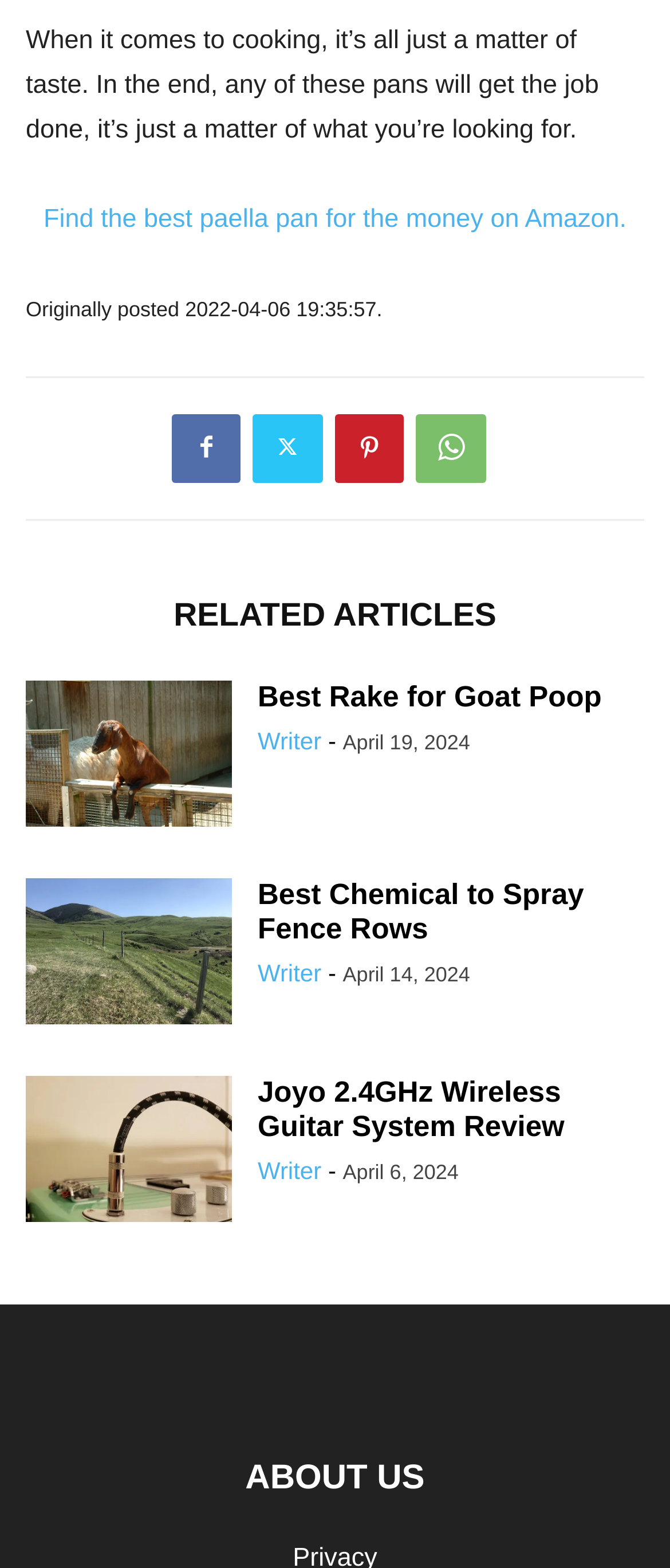Identify the bounding box coordinates of the specific part of the webpage to click to complete this instruction: "Learn more about the website on the ABOUT US page".

[0.366, 0.93, 0.634, 0.955]